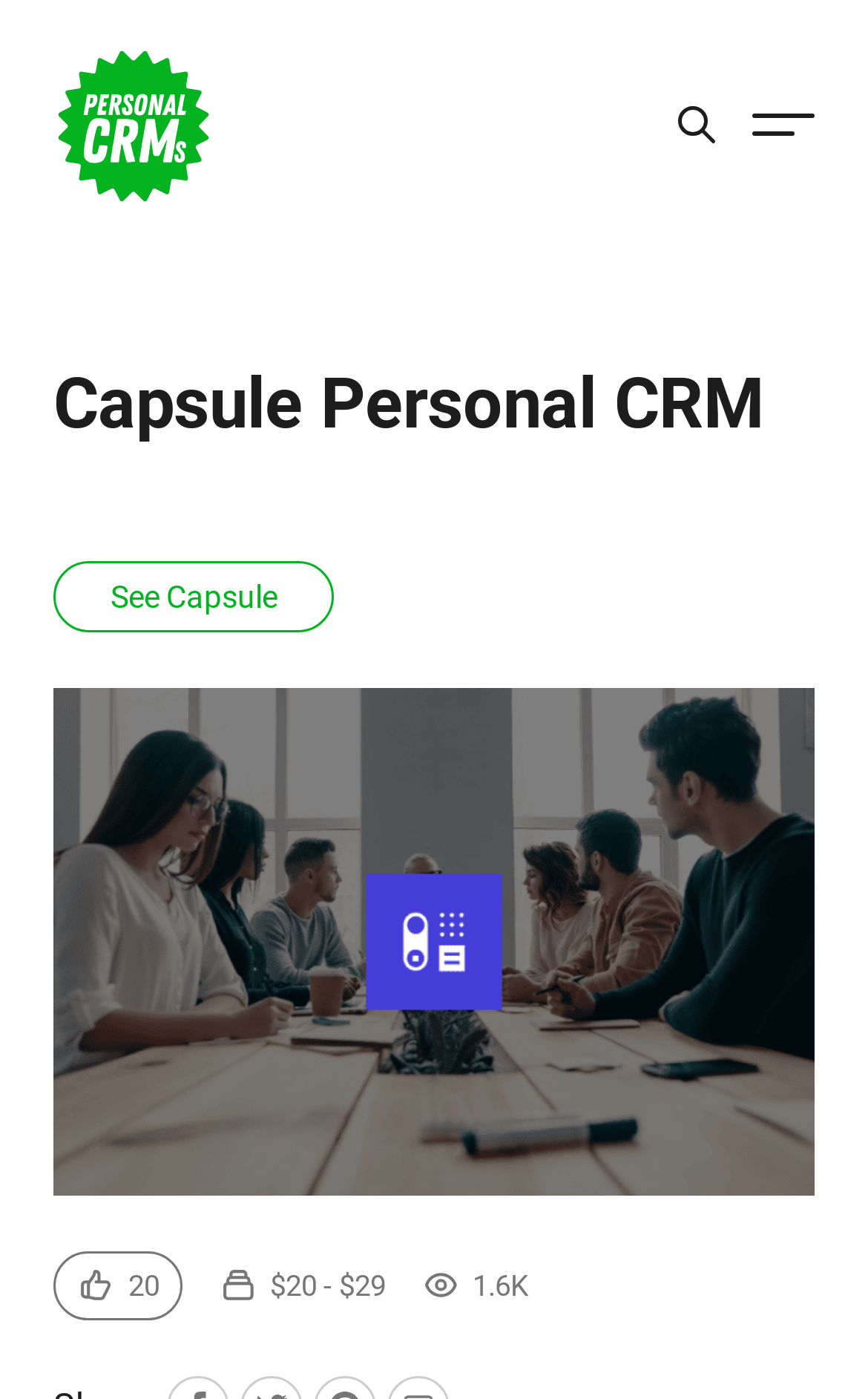Find the bounding box coordinates of the clickable region needed to perform the following instruction: "Search for something". The coordinates should be provided as four float numbers between 0 and 1, i.e., [left, top, right, bottom].

[0.777, 0.073, 0.828, 0.105]